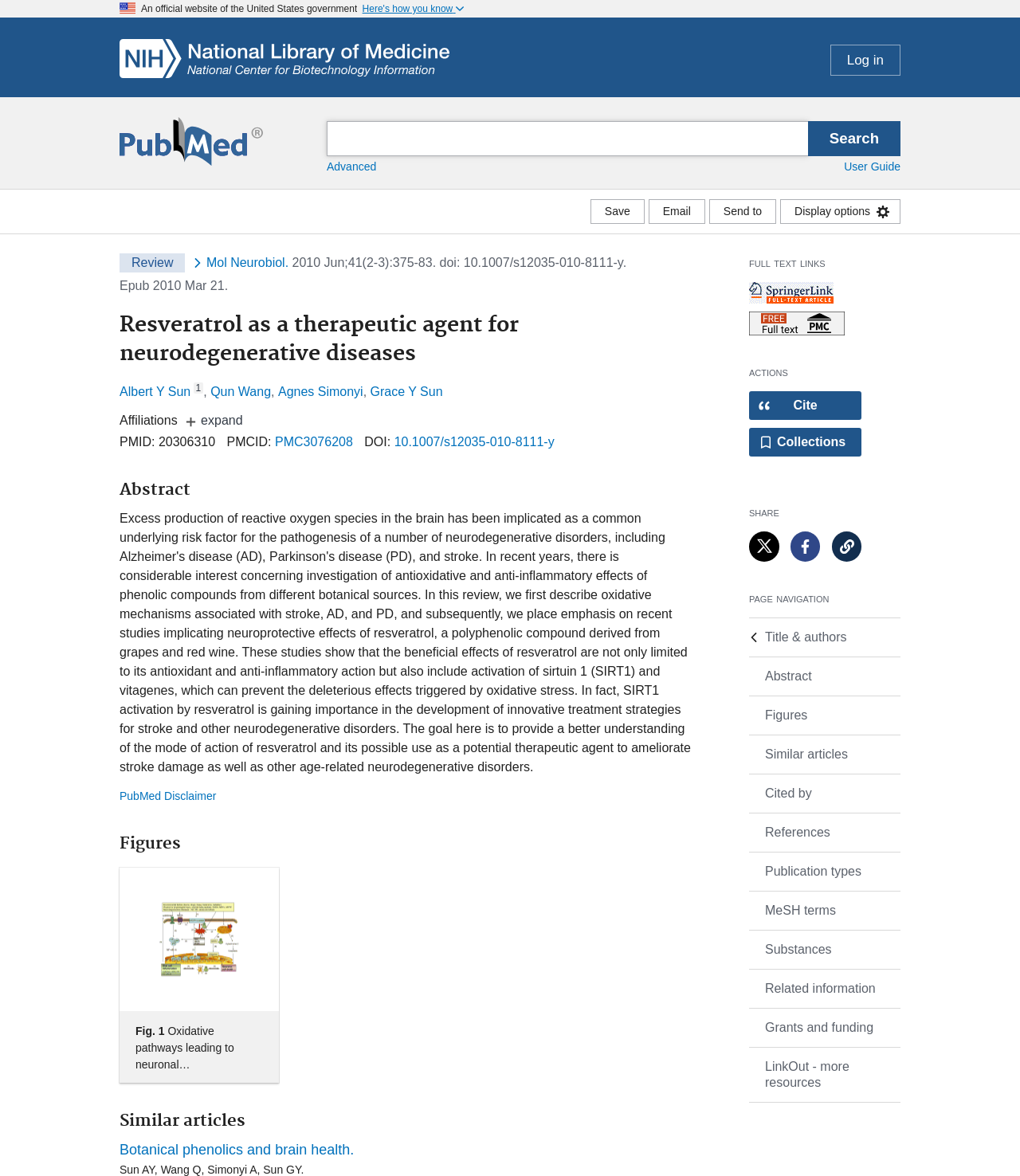Locate the bounding box coordinates of the area where you should click to accomplish the instruction: "Cite the article".

[0.734, 0.333, 0.845, 0.357]